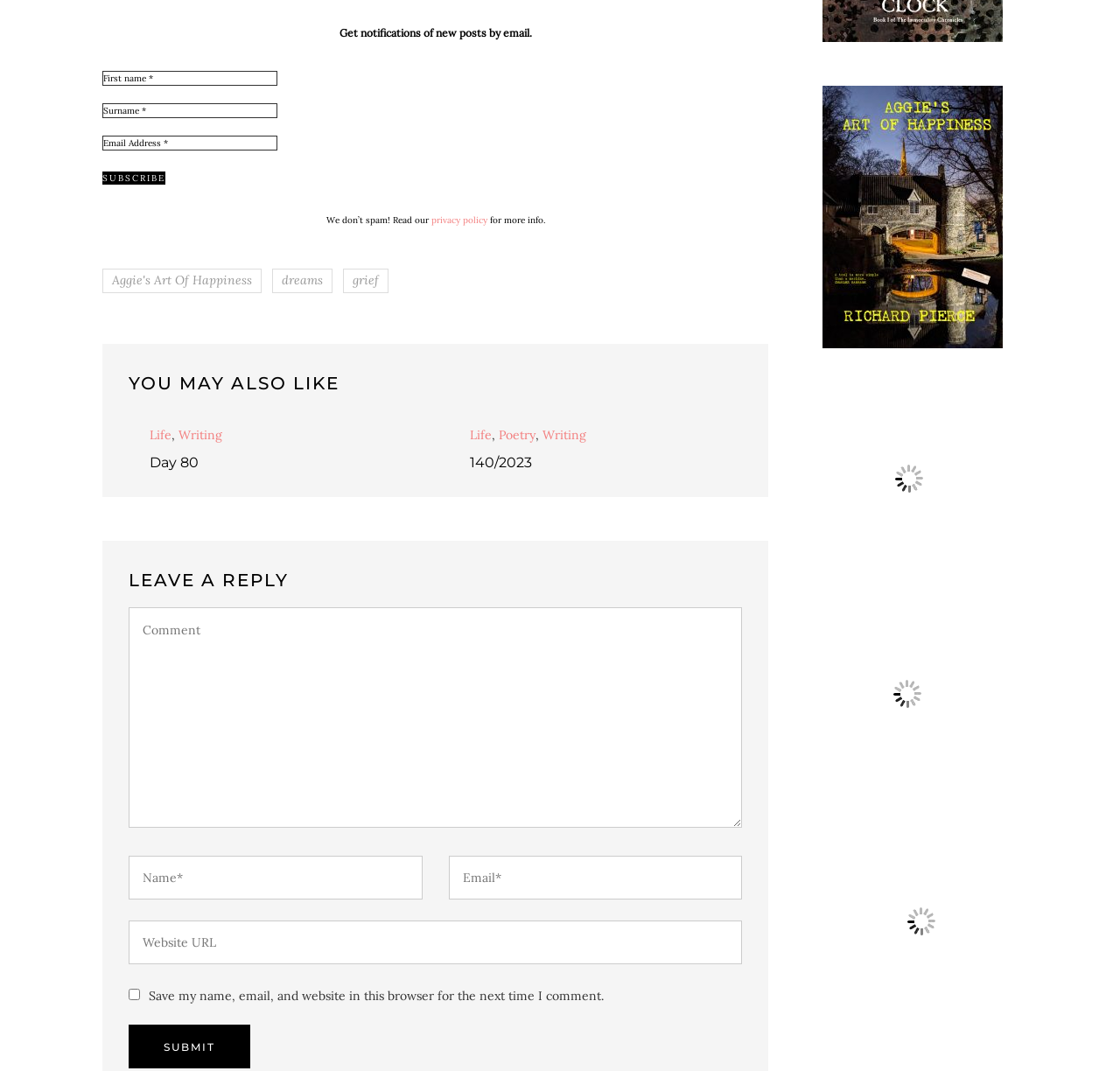Provide the bounding box coordinates of the HTML element this sentence describes: "name="url" placeholder="Website URL"".

[0.115, 0.859, 0.662, 0.9]